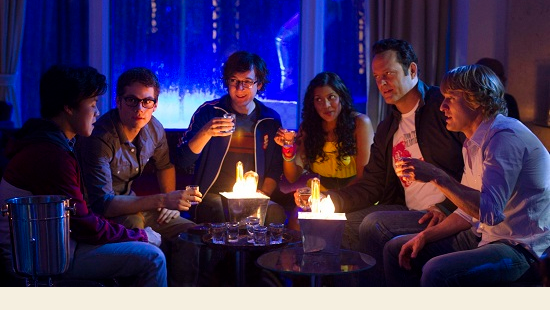Analyze the image and describe all the key elements you observe.

In a lively scene illuminated by the dim glow of blue and orange lights, six friends gather around a chic table adorned with shot glasses and a small flame centerpiece. The atmosphere is vibrant and festive, as they celebrate together, each holding a drink and engaged in animated conversation. The group features a diverse mix of personalities, with expressions ranging from excitement to contemplation. This moment captures the essence of youthful camaraderie and the thrill of socializing. The backdrop suggests a modern, stylish setting, possibly highlighting an adventurous evening that might take unexpected turns, mirroring the lighthearted chaos often found in the storyline of embarking on new experiences, such as their internship at Google.